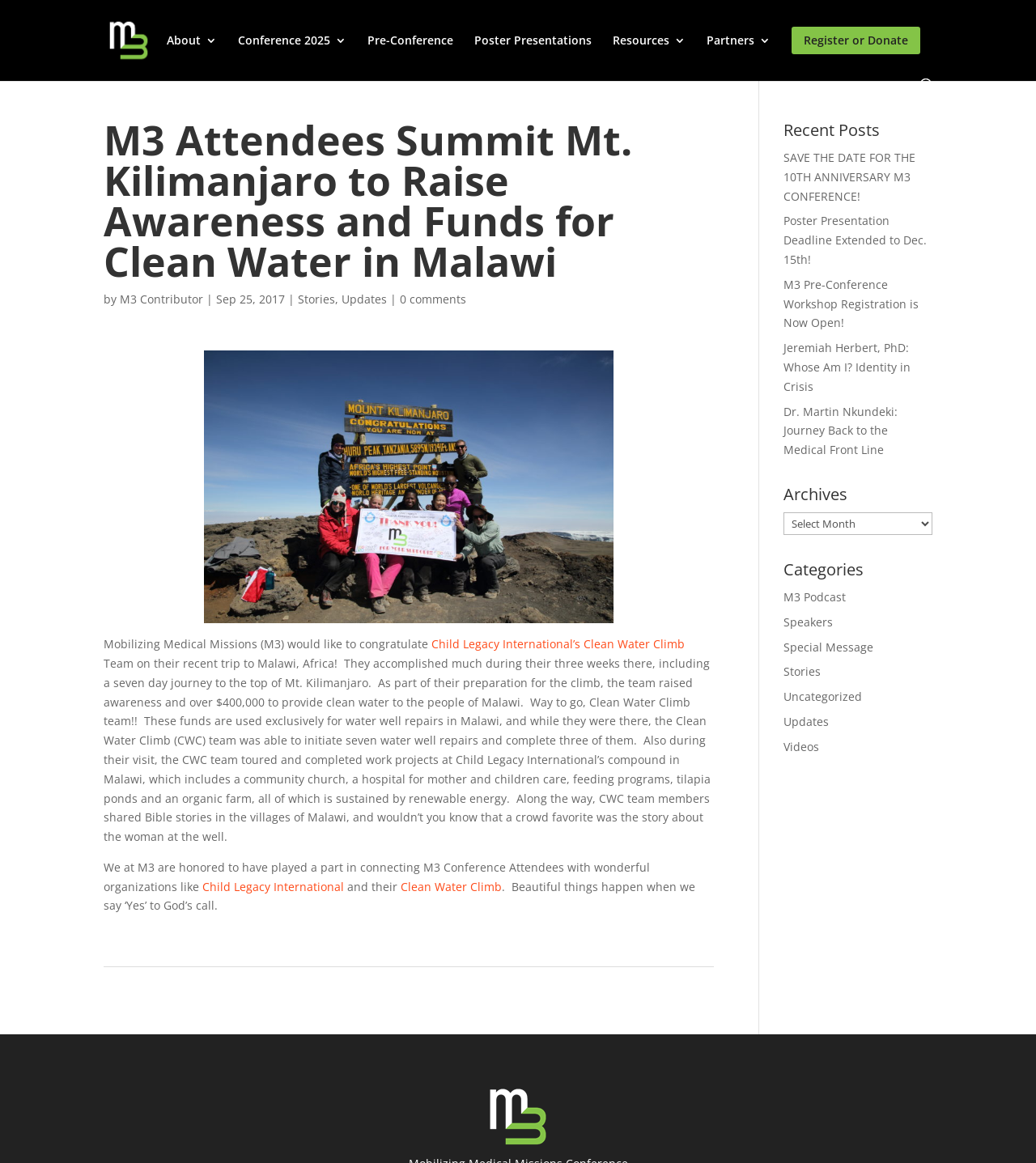Determine the bounding box coordinates of the element's region needed to click to follow the instruction: "Register or donate for the conference". Provide these coordinates as four float numbers between 0 and 1, formatted as [left, top, right, bottom].

[0.764, 0.023, 0.888, 0.047]